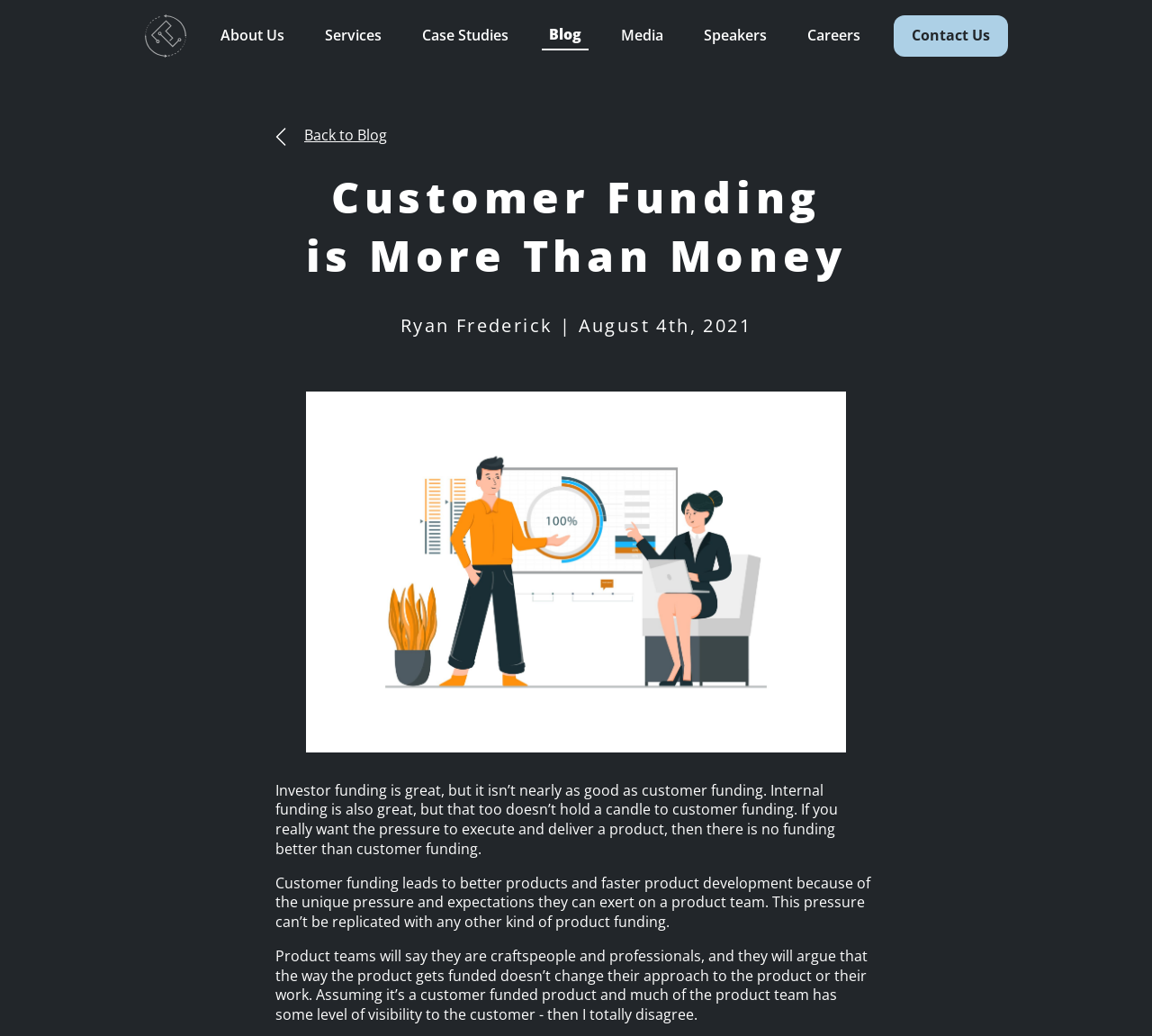What is the purpose of customer funding?
Examine the webpage screenshot and provide an in-depth answer to the question.

According to the blog post, customer funding provides a unique pressure to execute and deliver a product, which cannot be replicated with other types of funding. This pressure is beneficial for product development.